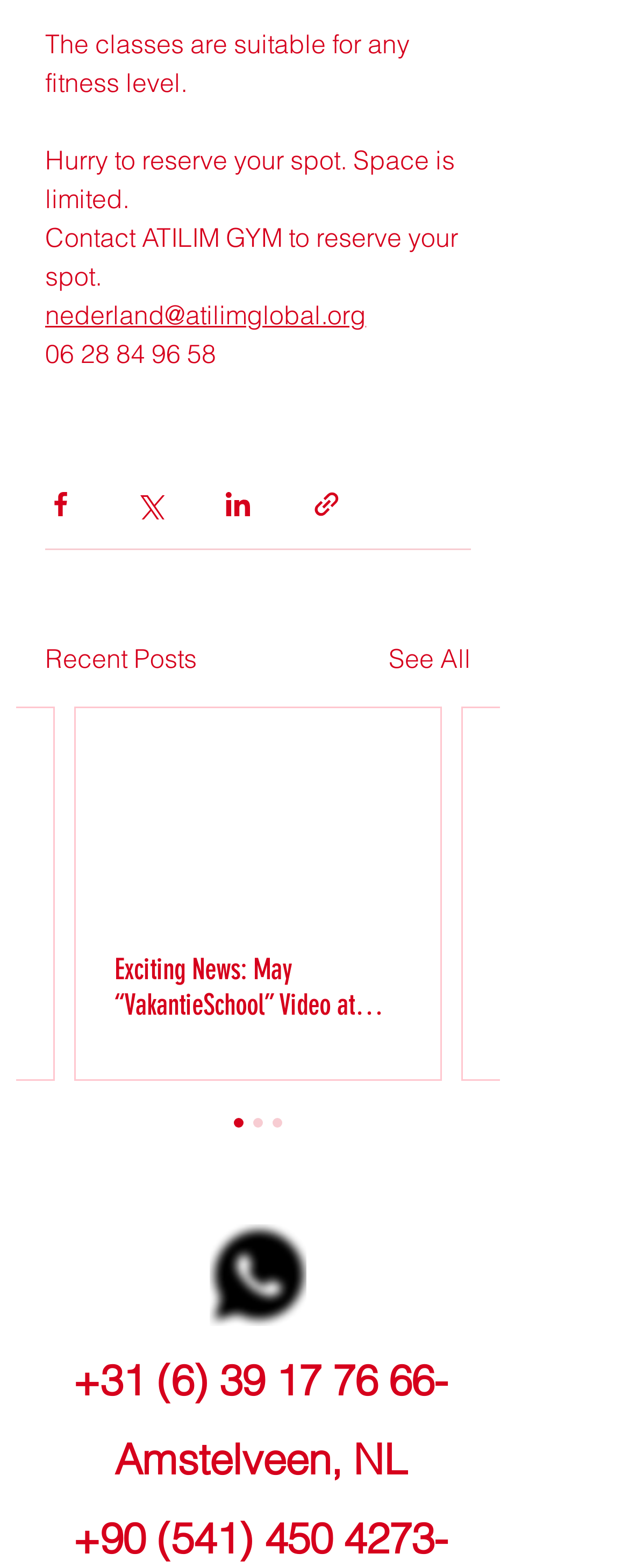What is the title of the recent post?
Based on the screenshot, answer the question with a single word or phrase.

Exciting News: May “VakantieSchool” Video